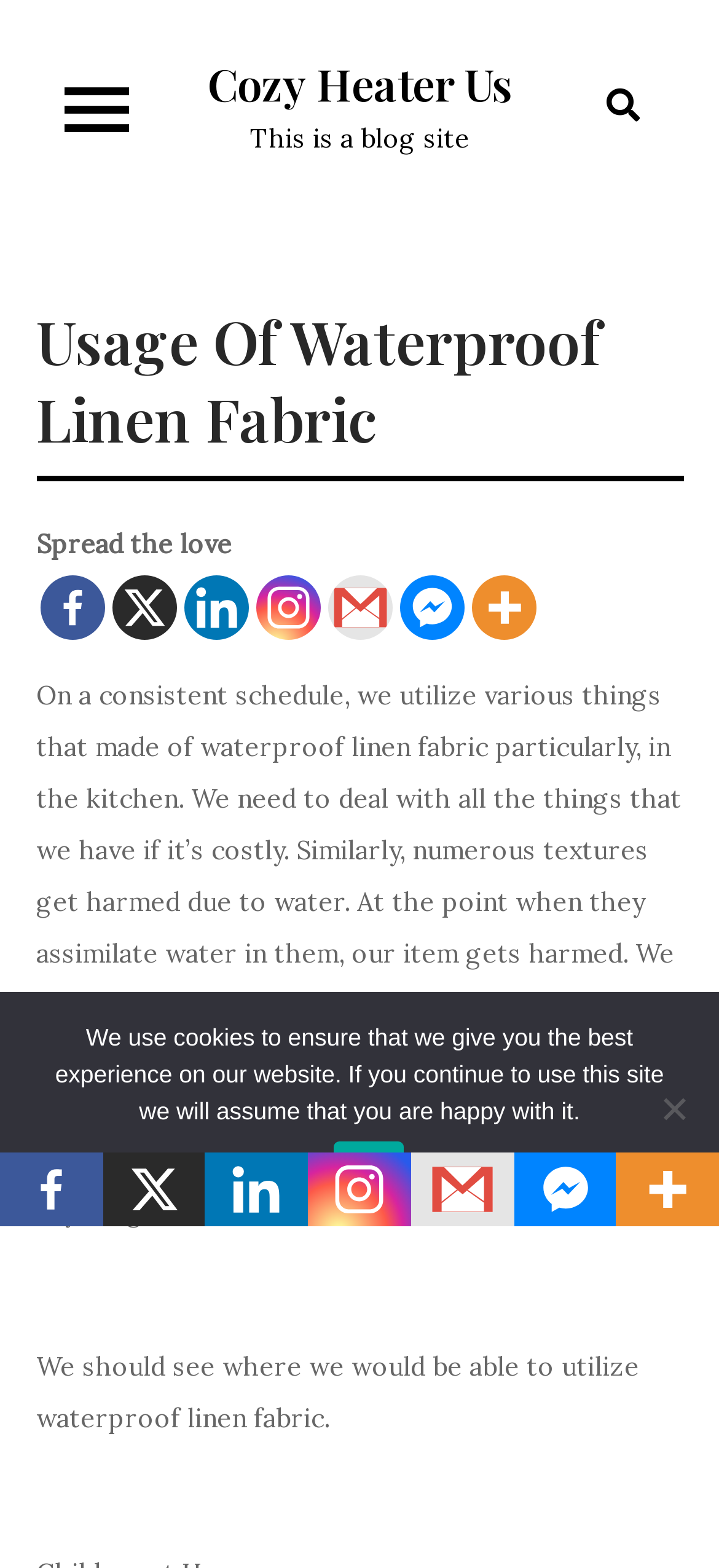What is the main topic of the article?
Look at the screenshot and respond with one word or a short phrase.

Usage of waterproof linen fabric